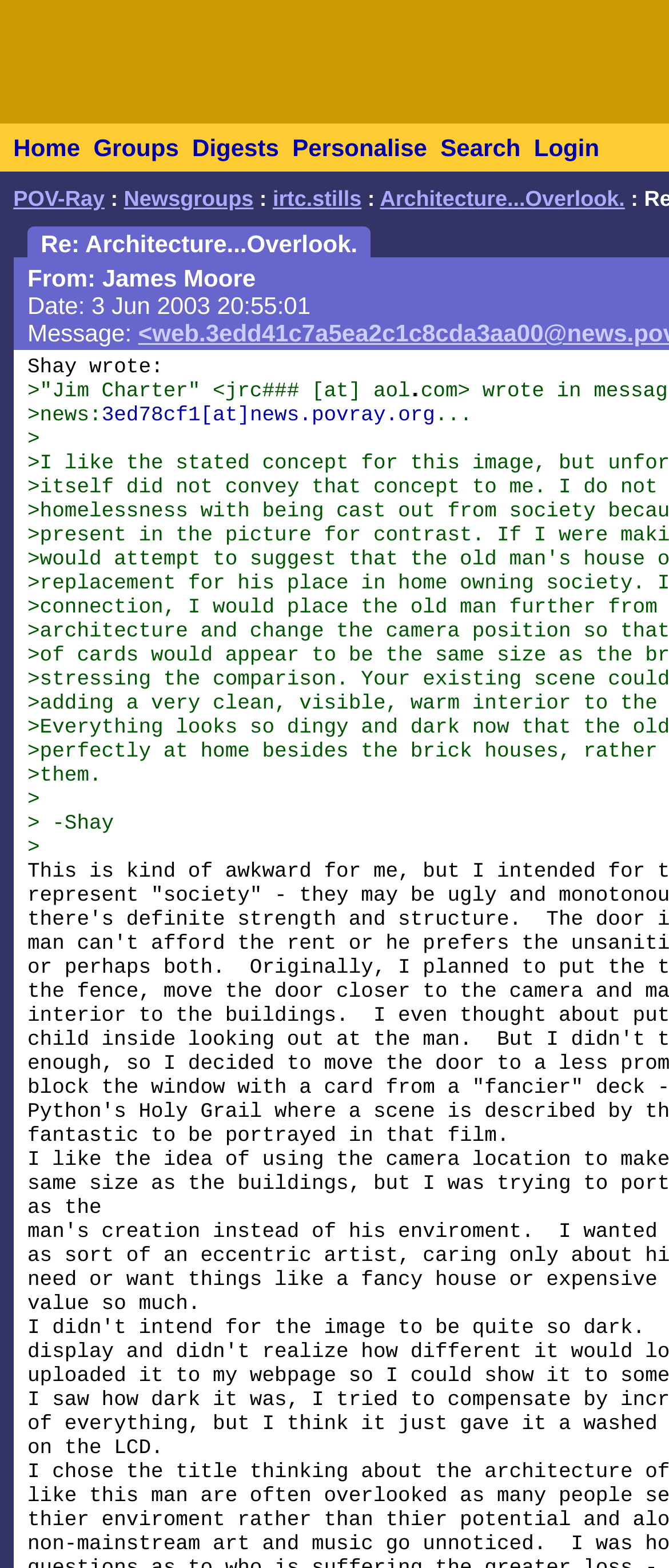What is the text above the image?
Look at the screenshot and respond with one word or a short phrase.

Shay wrote: